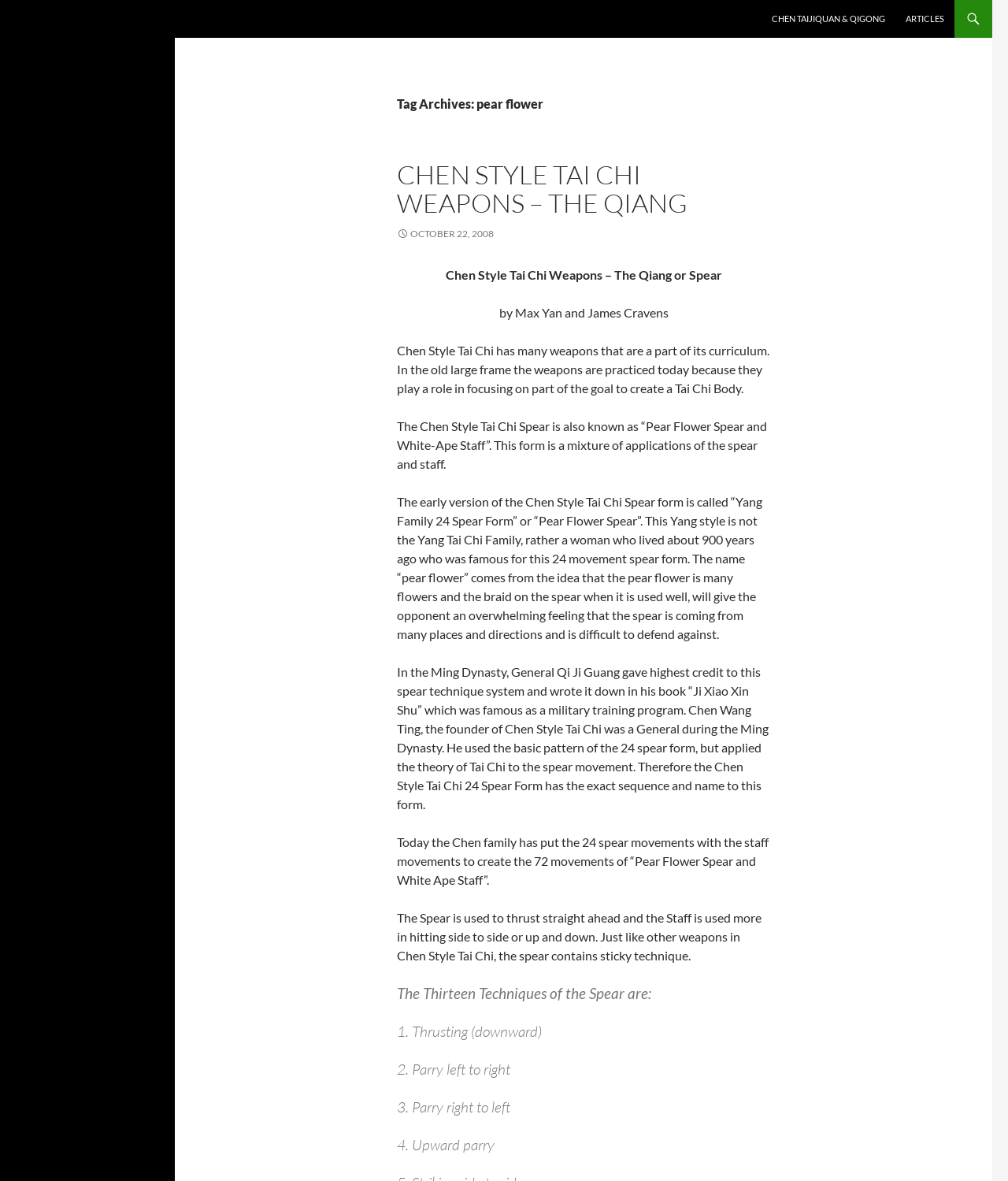Create a detailed summary of all the visual and textual information on the webpage.

The webpage is about Be Like Water Tai Chi, specifically focusing on Chen Style Tai Chi and its weapons, particularly the Pear Flower Spear. 

At the top of the page, there is a heading "Be Like Water Tai Chi" which is also a link. To the right of this heading, there are two more links: "CHEN TAIJIQUAN & QIGONG" and "ARTICLES". 

Below these links, there is a header section with a heading "Tag Archives: pear flower". Within this section, there is another heading "CHEN STYLE TAI CHI WEAPONS – THE QIANG" which is also a link. Below this heading, there is a link to the same article with a date "OCTOBER 22, 2008". 

The main content of the page is an article about Chen Style Tai Chi Weapons, specifically the Pear Flower Spear. The article is divided into several paragraphs, each describing different aspects of the spear, its history, and its techniques. The article starts by introducing the Chen Style Tai Chi Spear, also known as the "Pear Flower Spear and White-Ape Staff", and its applications. It then delves into the history of the spear, mentioning its origins and how it was developed by Chen Wang Ting, the founder of Chen Style Tai Chi. 

The article also explains the techniques involved in using the spear, including the Thirteen Techniques of the Spear, which are listed at the end of the article. These techniques include thrusting, parrying, and upward parrying.